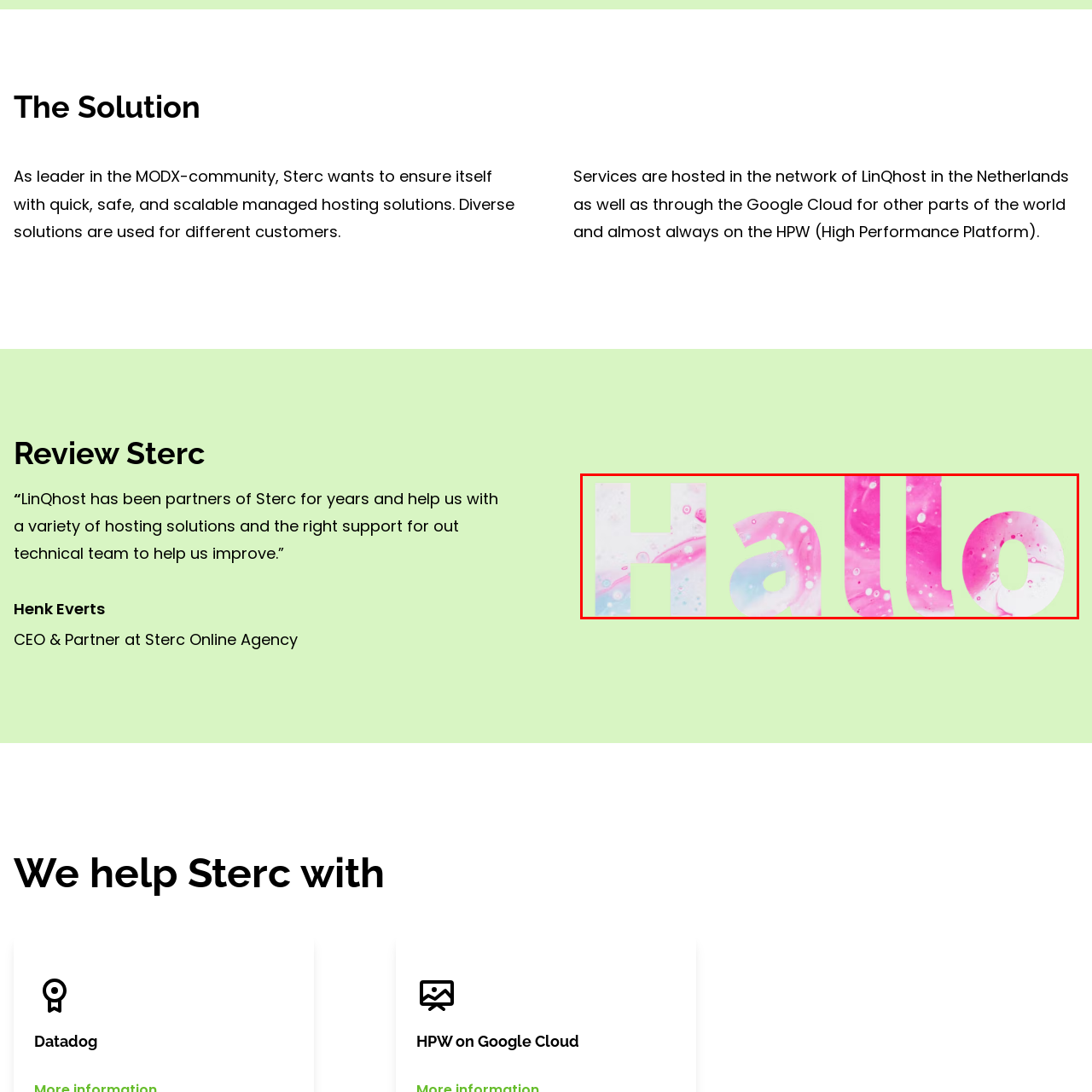Generate a comprehensive caption for the image section marked by the red box.

The image features the word "Hallo" spelled out in large, colorful letters. Each letter showcases a vibrant and artistic design, combining shades of pink, blue, and white, with a marbled effect enhanced by circular patterns resembling bubbles or droplets. The background is a soft green, creating a bright and joyful contrast that emphasizes the playful nature of the typography. This design captures a lively and inviting atmosphere, making it ideal for conveying a warm greeting or welcoming message.